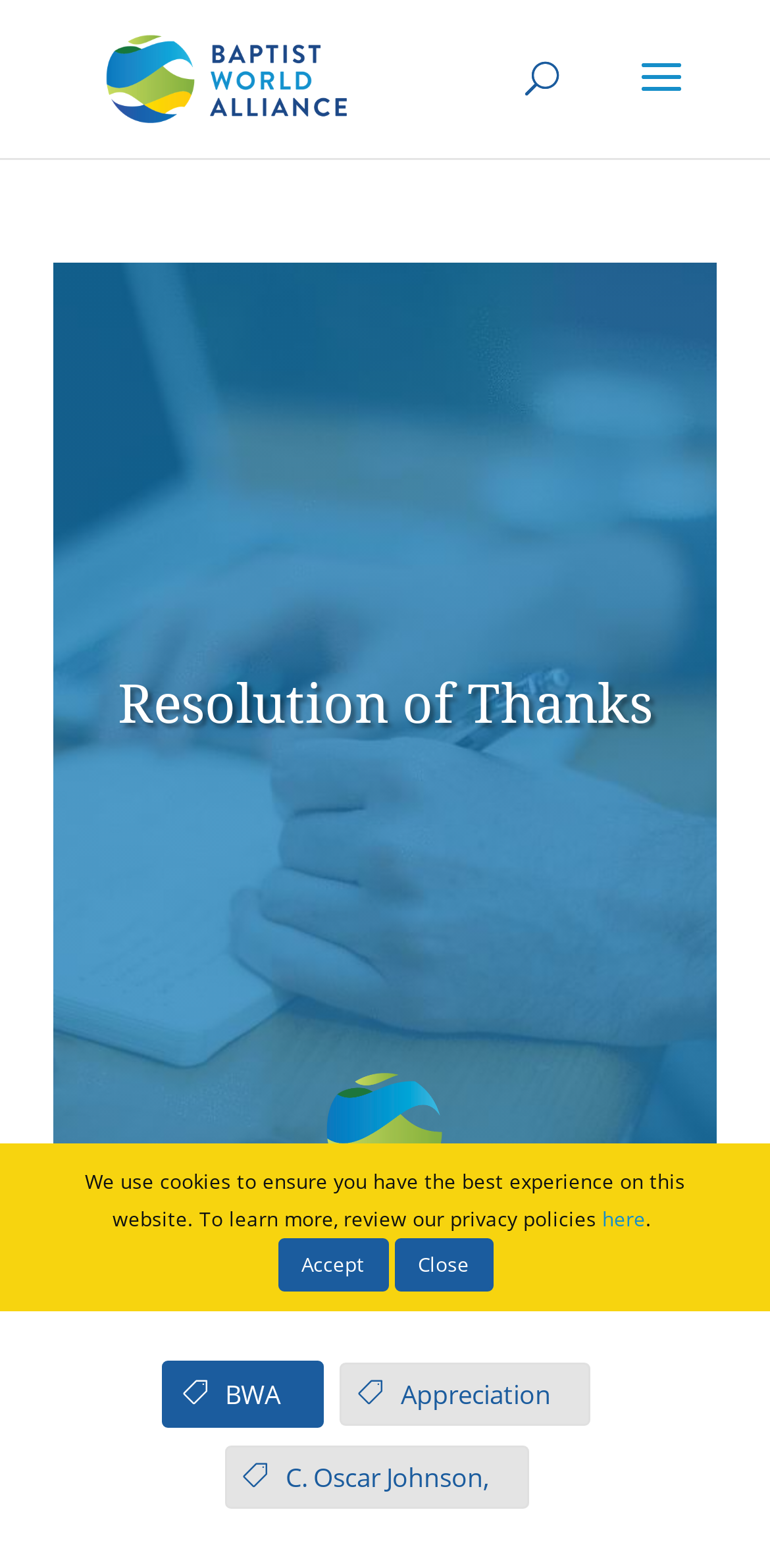Refer to the image and offer a detailed explanation in response to the question: What is the name of the organization?

The name of the organization can be determined by looking at the link element with the text 'Baptist World Alliance' at the top of the webpage, which suggests that this is the main organization being referred to.